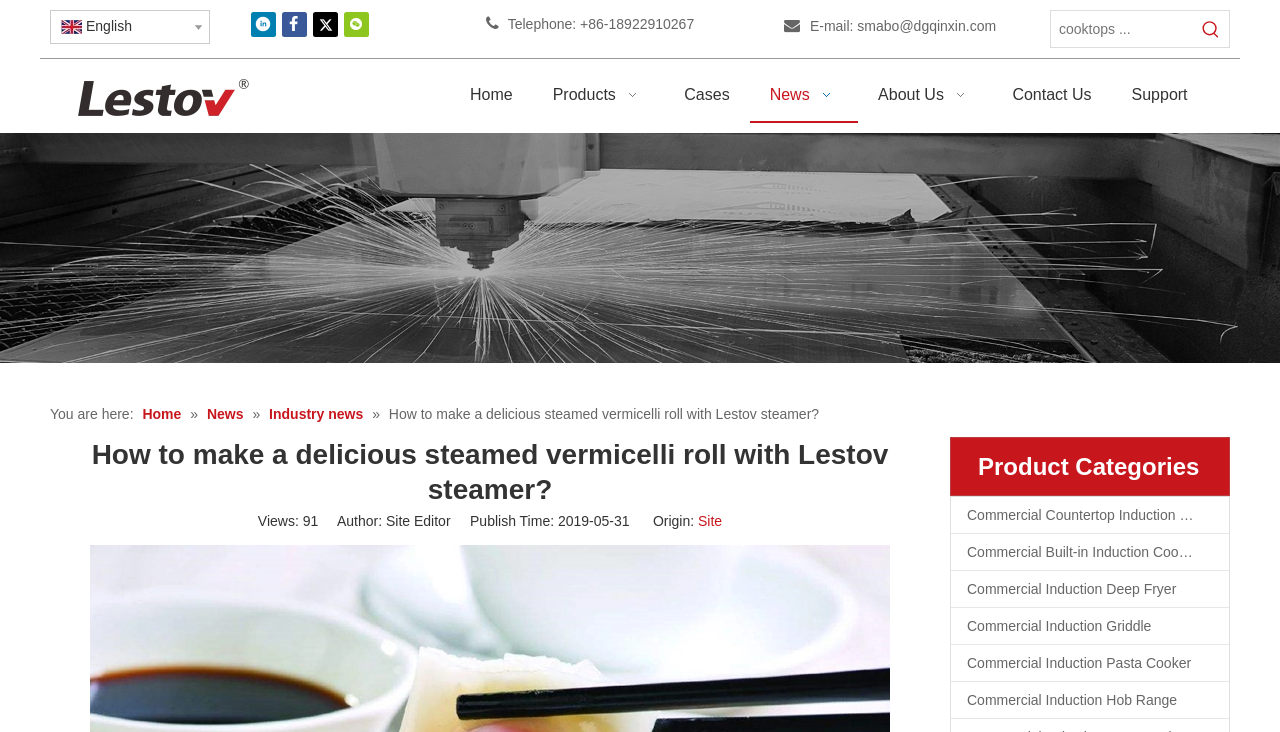Provide the bounding box coordinates of the HTML element this sentence describes: "Commercial Induction Deep Fryer". The bounding box coordinates consist of four float numbers between 0 and 1, i.e., [left, top, right, bottom].

[0.743, 0.781, 0.96, 0.83]